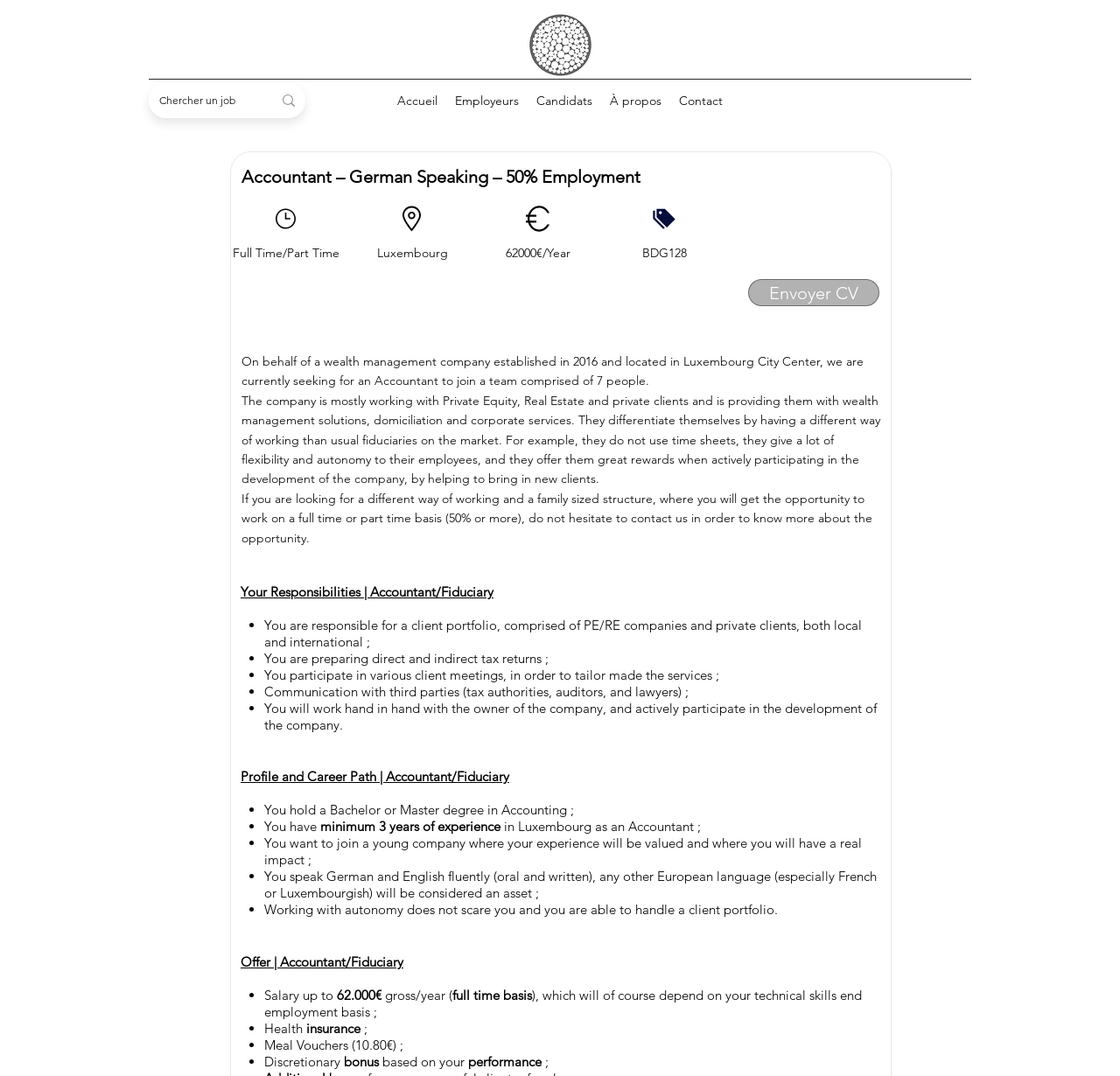Locate and extract the text of the main heading on the webpage.

Accountant – German Speaking – 50% Employment